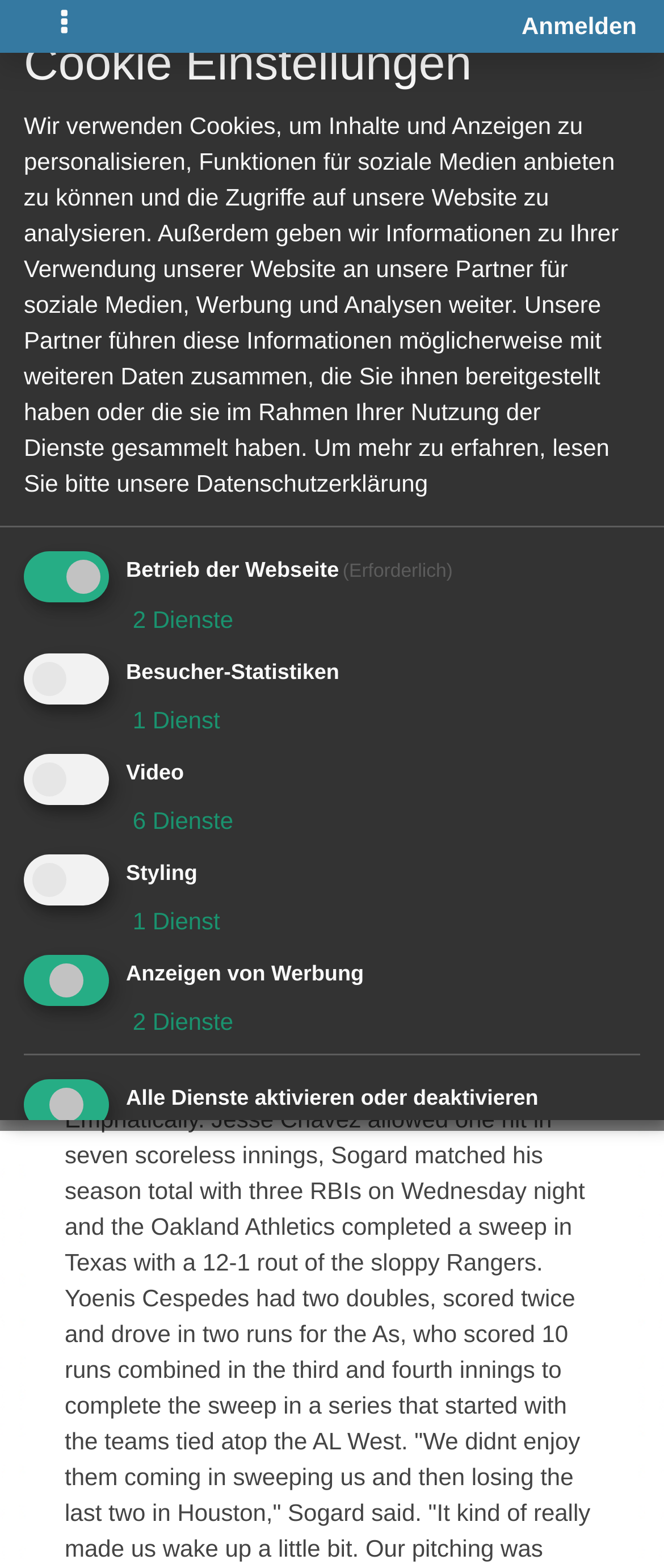What is the name of the athlete mentioned?
Based on the screenshot, give a detailed explanation to answer the question.

The webpage mentions Eric Sogard and the Oakland Athletics, so the athlete mentioned is Eric Sogard.